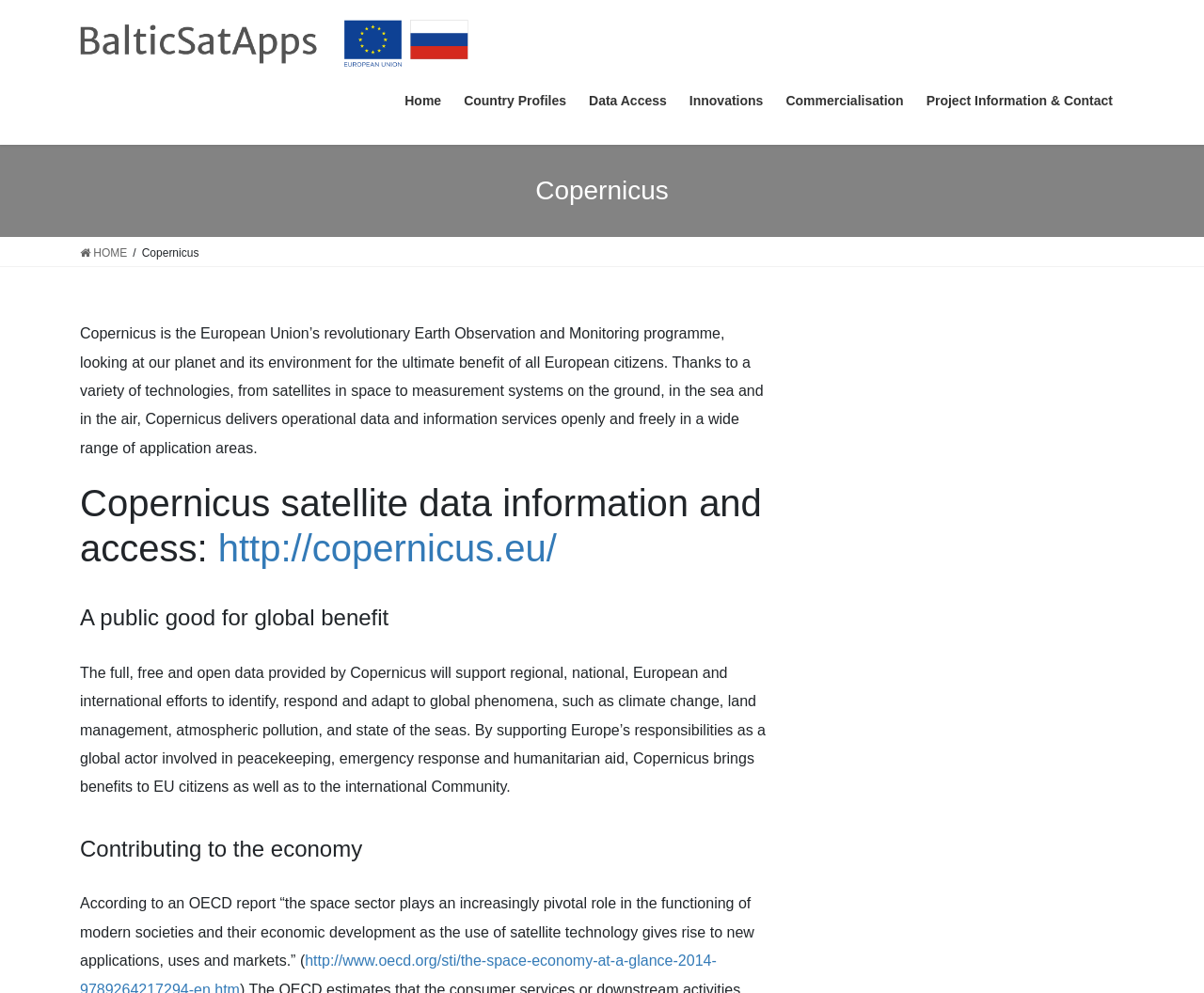Determine the bounding box coordinates of the clickable area required to perform the following instruction: "Learn about Innovations". The coordinates should be represented as four float numbers between 0 and 1: [left, top, right, bottom].

[0.563, 0.08, 0.643, 0.125]